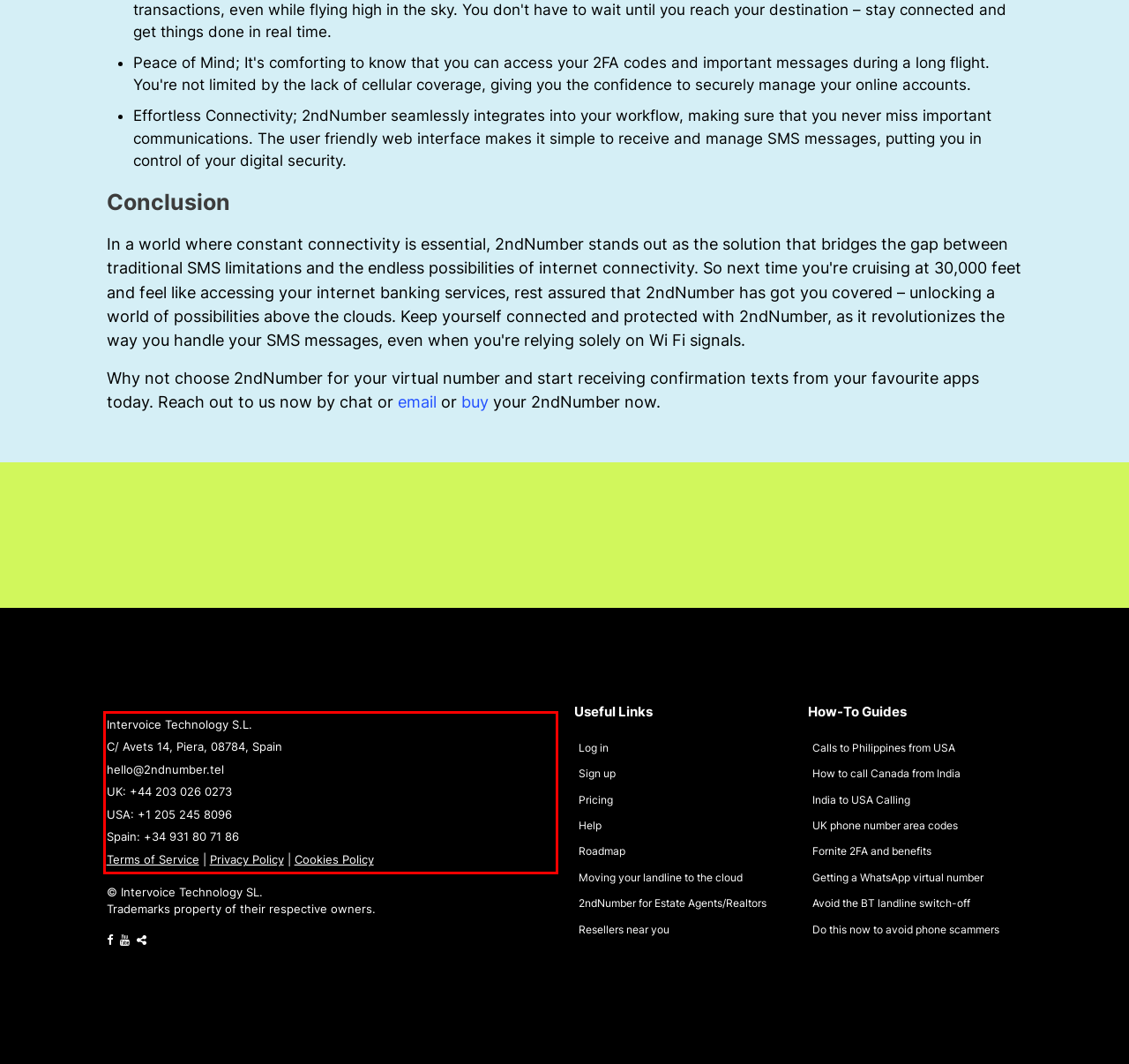Review the webpage screenshot provided, and perform OCR to extract the text from the red bounding box.

Intervoice Technology S.L. C/ Avets 14, Piera, 08784, Spain hello@2ndnumber.tel UK: +44 203 026 0273 USA: +1 205 245 8096 Spain: +34 931 80 71 86 Terms of Service | Privacy Policy | Cookies Policy